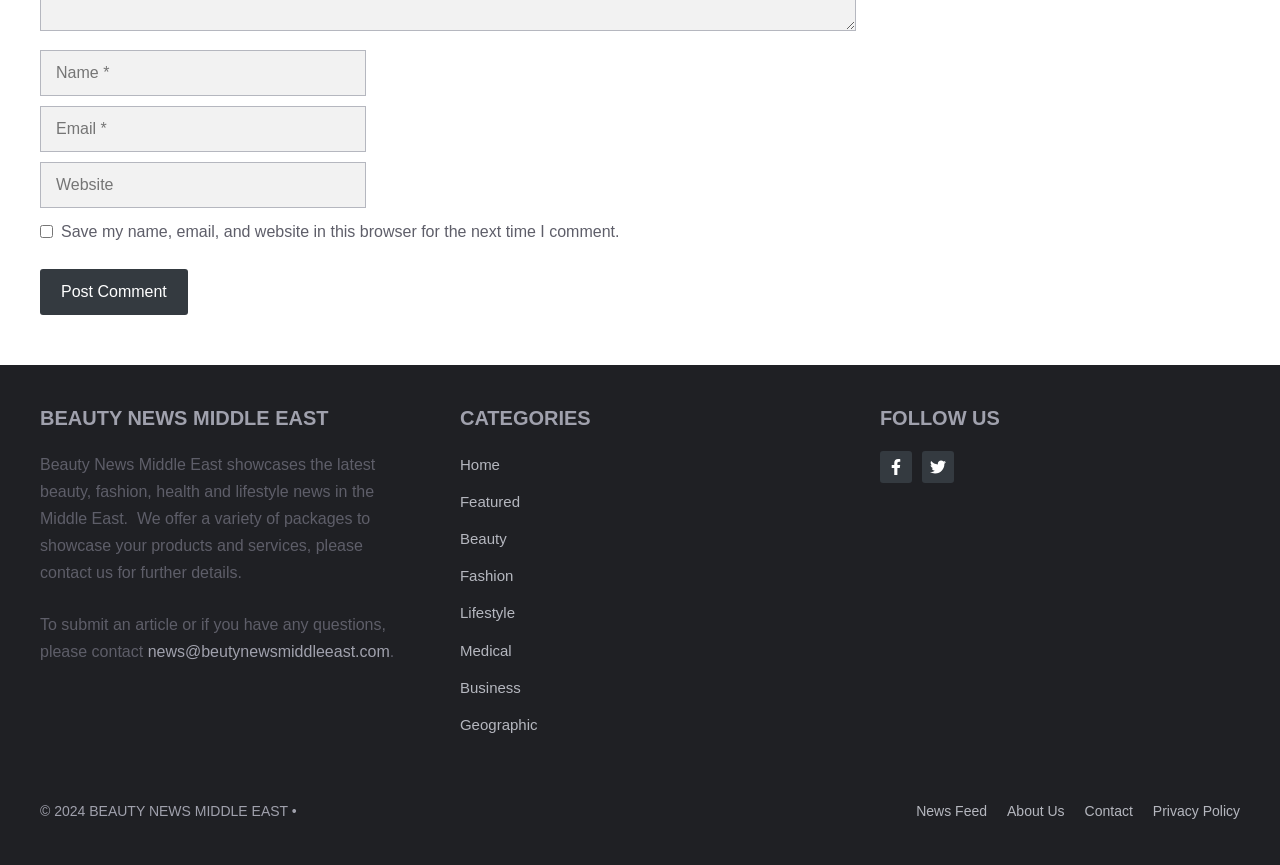Answer with a single word or phrase: 
What is the copyright year of the website?

2024